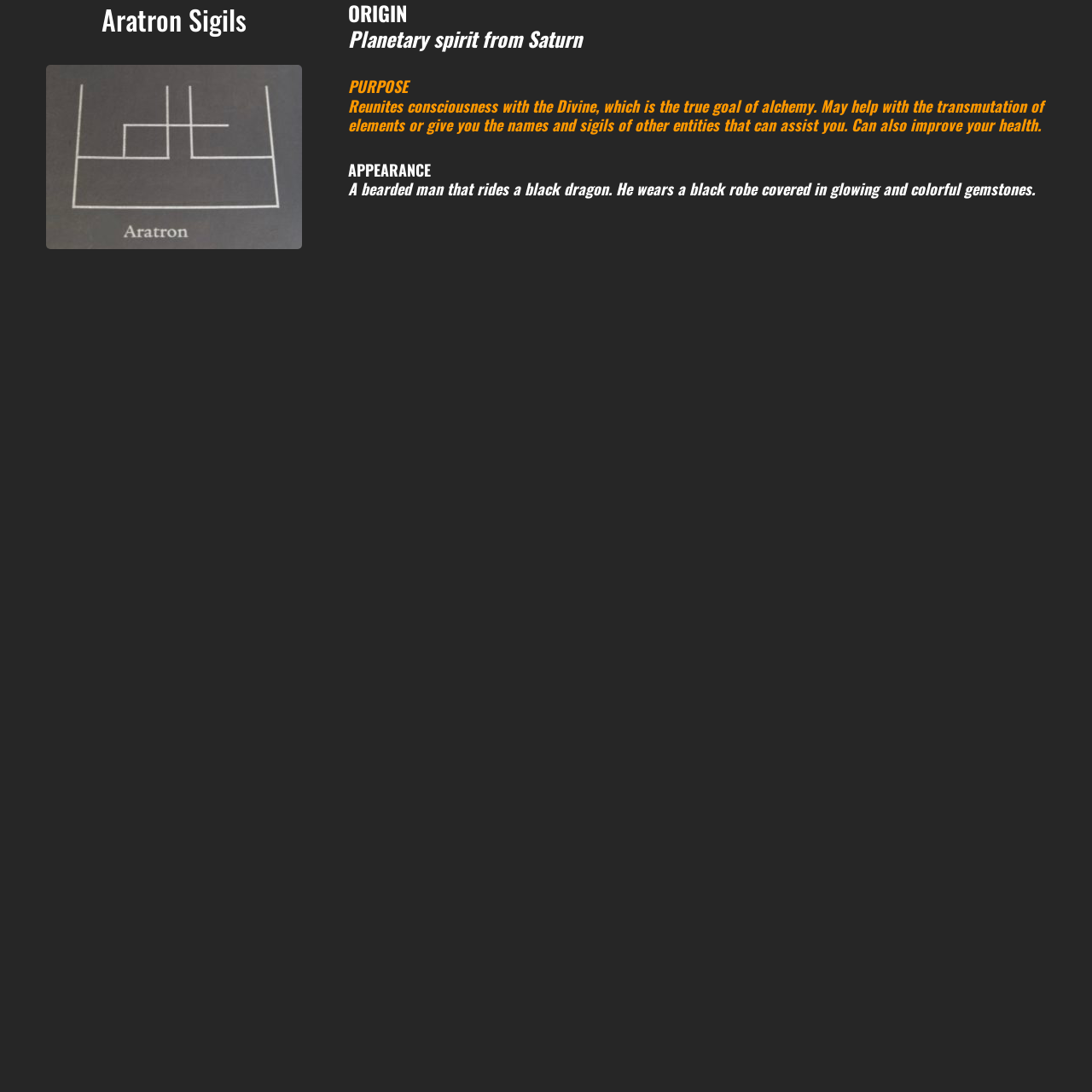What is the origin of Aratron Sigil?
Look at the screenshot and respond with a single word or phrase.

Planetary spirit from Saturn